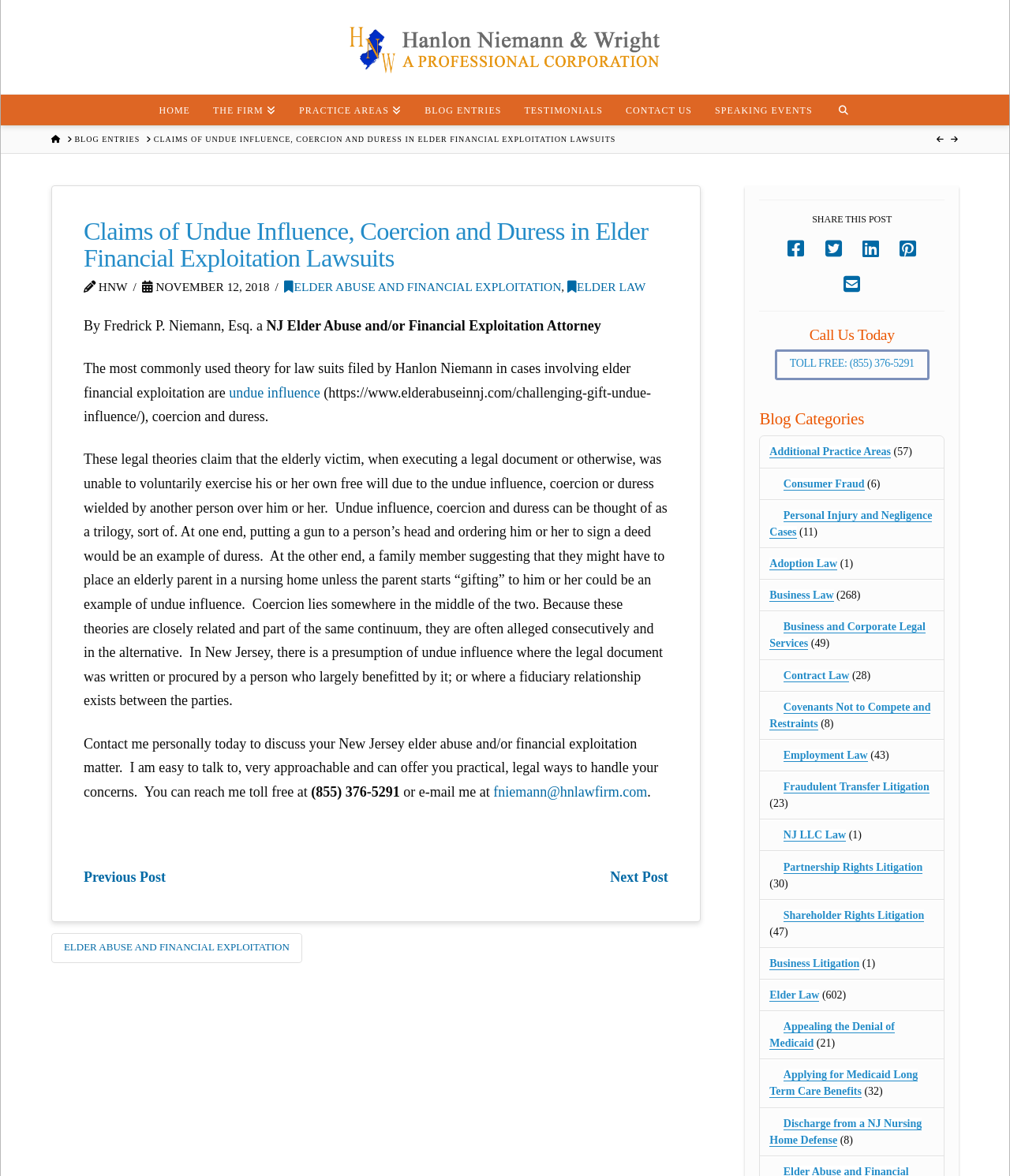What is the name of the law firm?
Please provide a single word or phrase as your answer based on the image.

Hanlon Niemann & Wright Law Firm